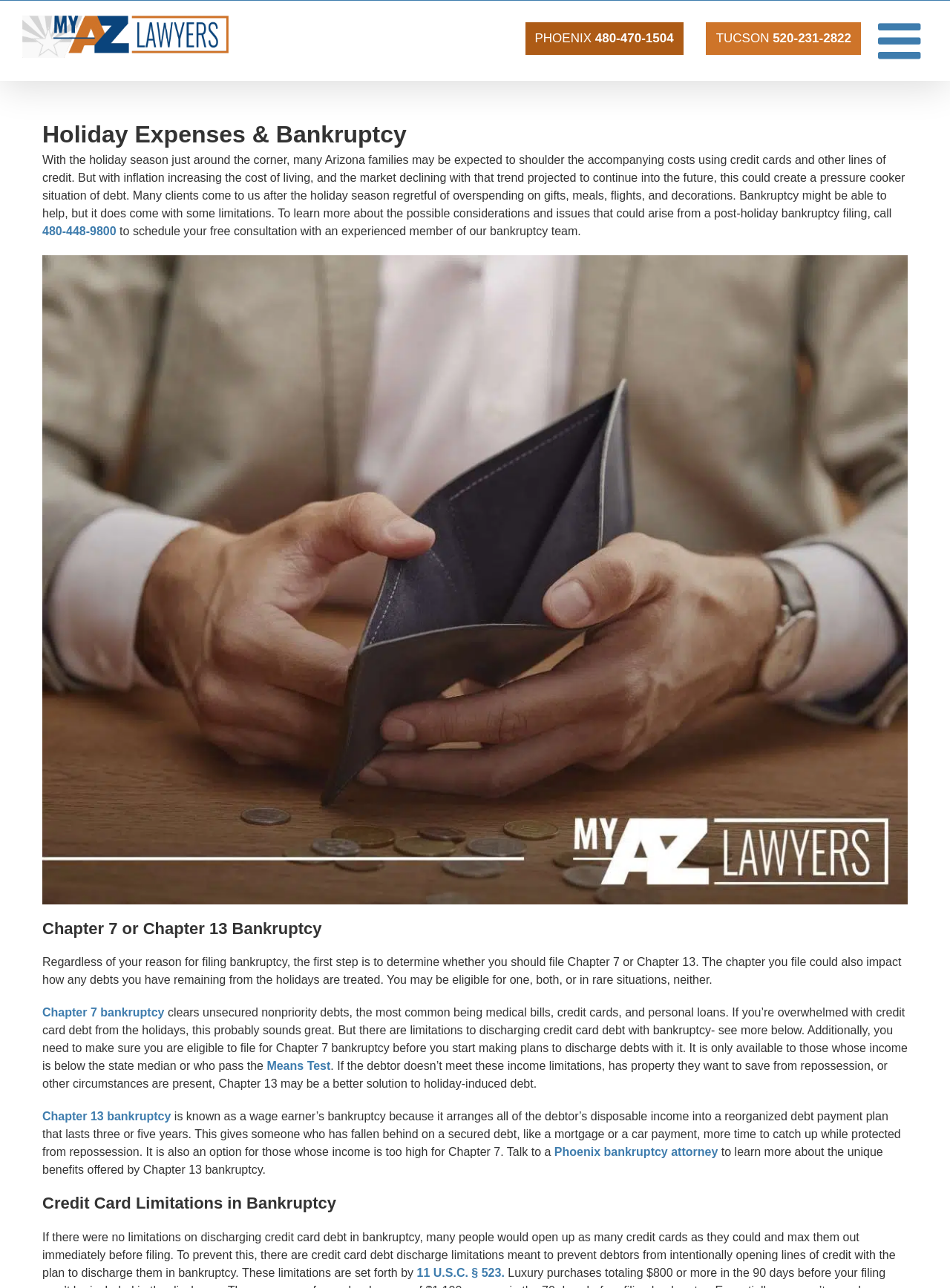Could you find the bounding box coordinates of the clickable area to complete this instruction: "Learn more about Chapter 7 bankruptcy"?

[0.045, 0.781, 0.173, 0.791]